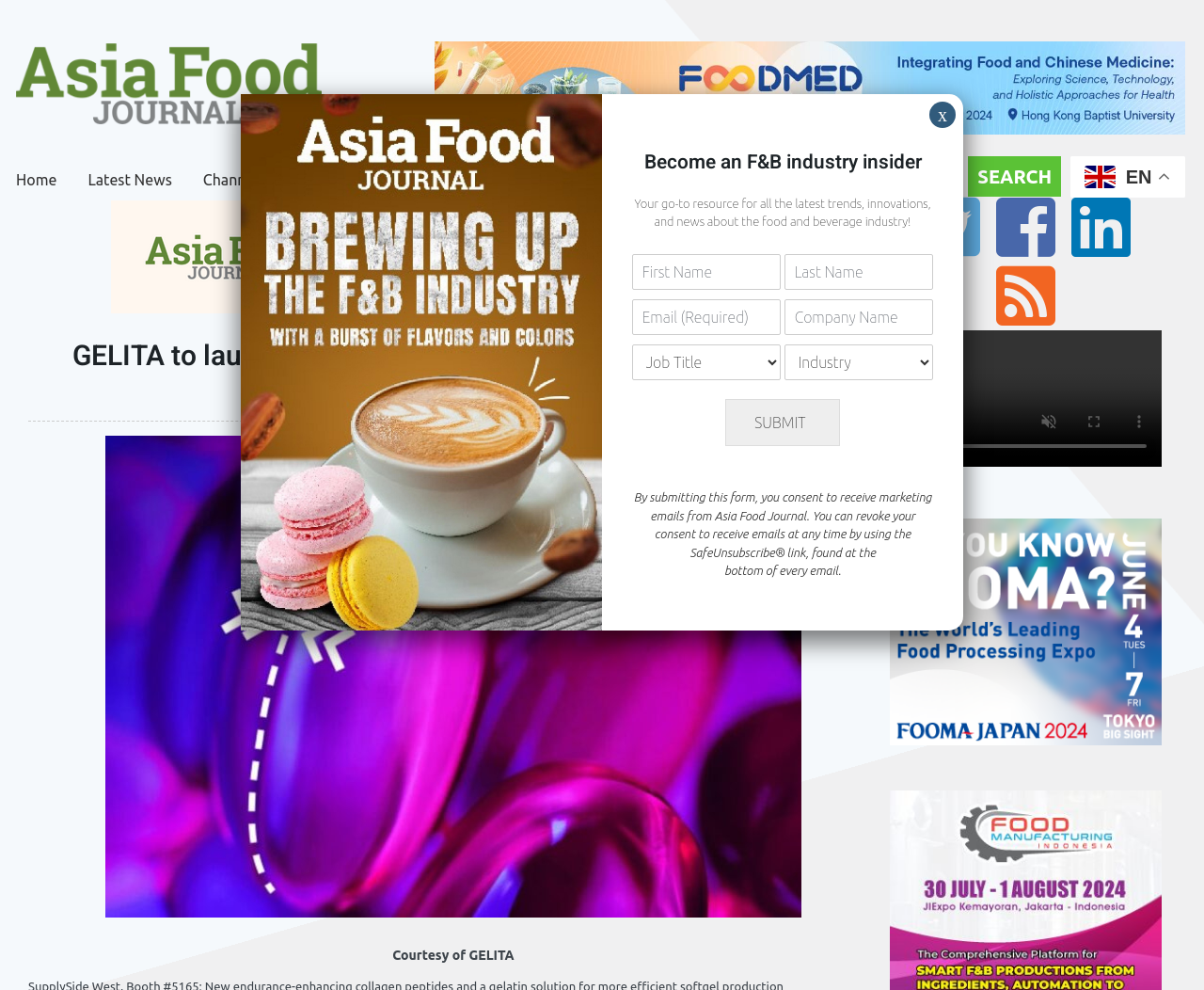What is the purpose of the form?
Using the image provided, answer with just one word or phrase.

To become an F&B industry insider